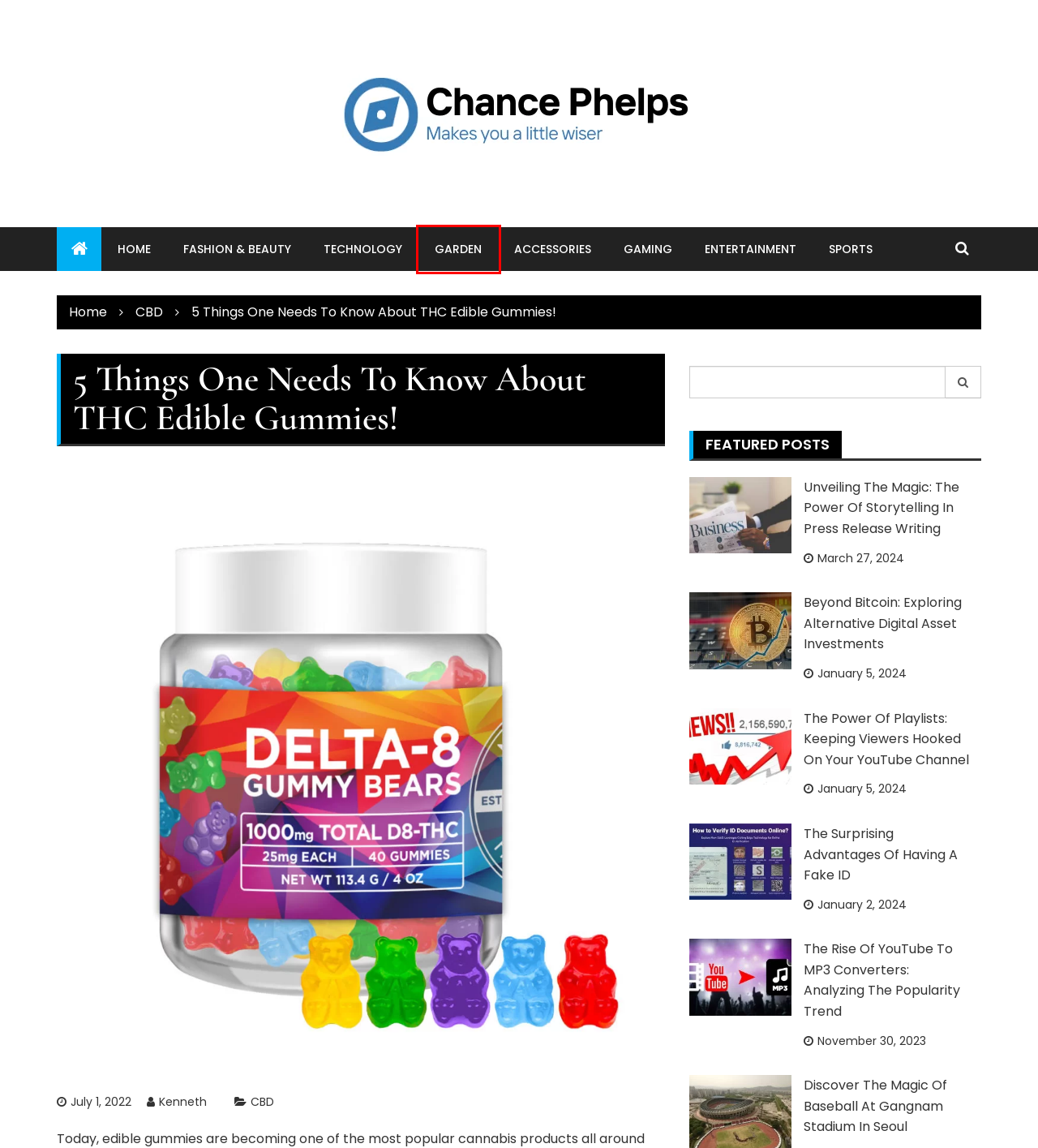Look at the screenshot of a webpage where a red bounding box surrounds a UI element. Your task is to select the best-matching webpage description for the new webpage after you click the element within the bounding box. The available options are:
A. Unveiling The Magic: The Power of Storytelling in Press Release Writing - Chance Phelps
B. Fashion & Beauty - Chance Phelps
C. Entertainment - Chance Phelps
D. Beyond Bitcoin: Exploring Alternative Digital Asset Investments - Chance Phelps
E. The Rise Of YouTube To MP3 Converters: Analyzing the Popularity Trend - Chance Phelps
F. CBD - Chance Phelps
G. Chance Phelps - Makes you a little wiser
H. Garden - Chance Phelps

H